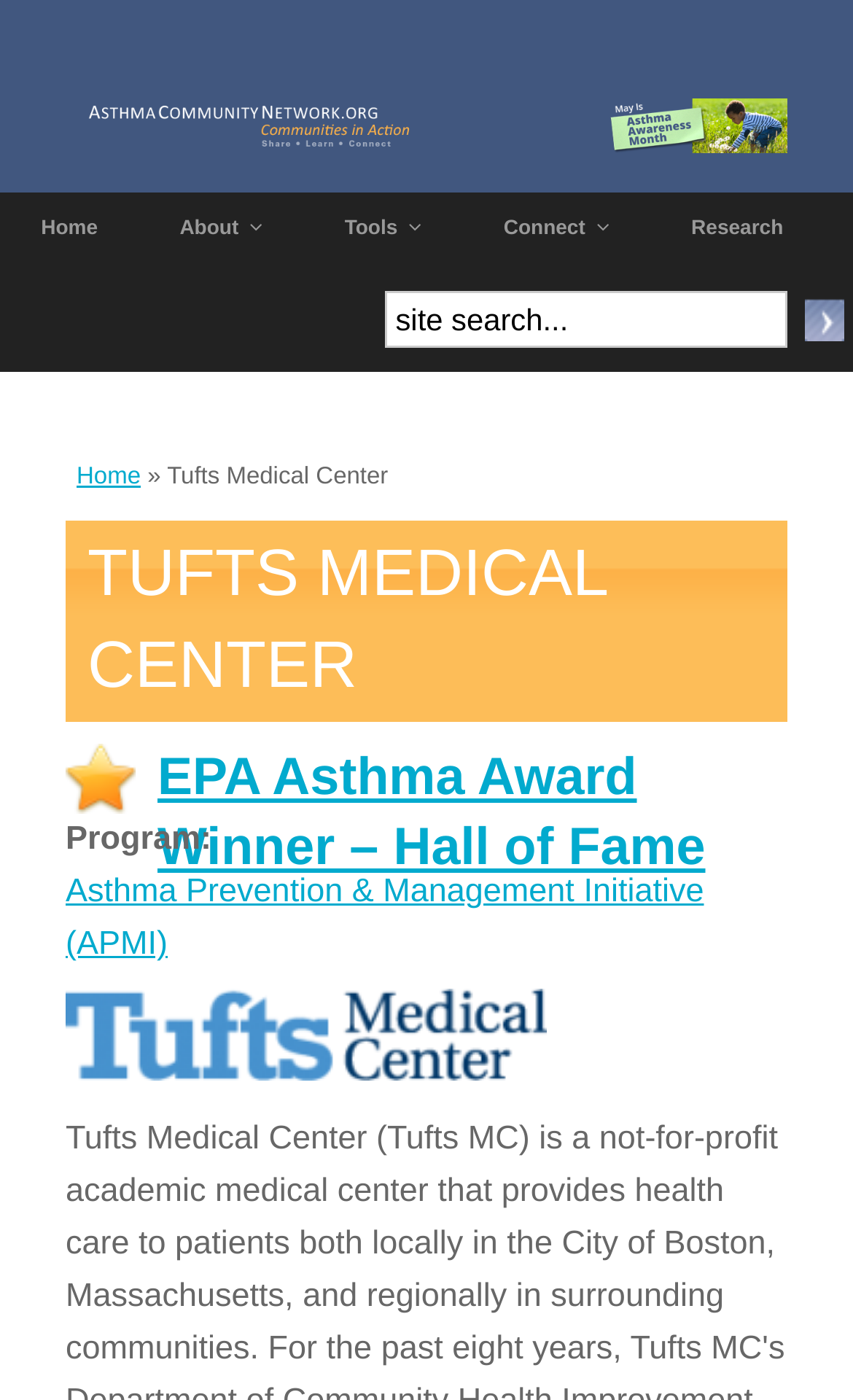What is the program mentioned on the webpage?
Offer a detailed and exhaustive answer to the question.

The program mentioned on the webpage can be found in the static text element with the text 'Program: ' followed by a link to 'Asthma Prevention & Management Initiative (APMI)'. This element is located in the middle of the webpage.